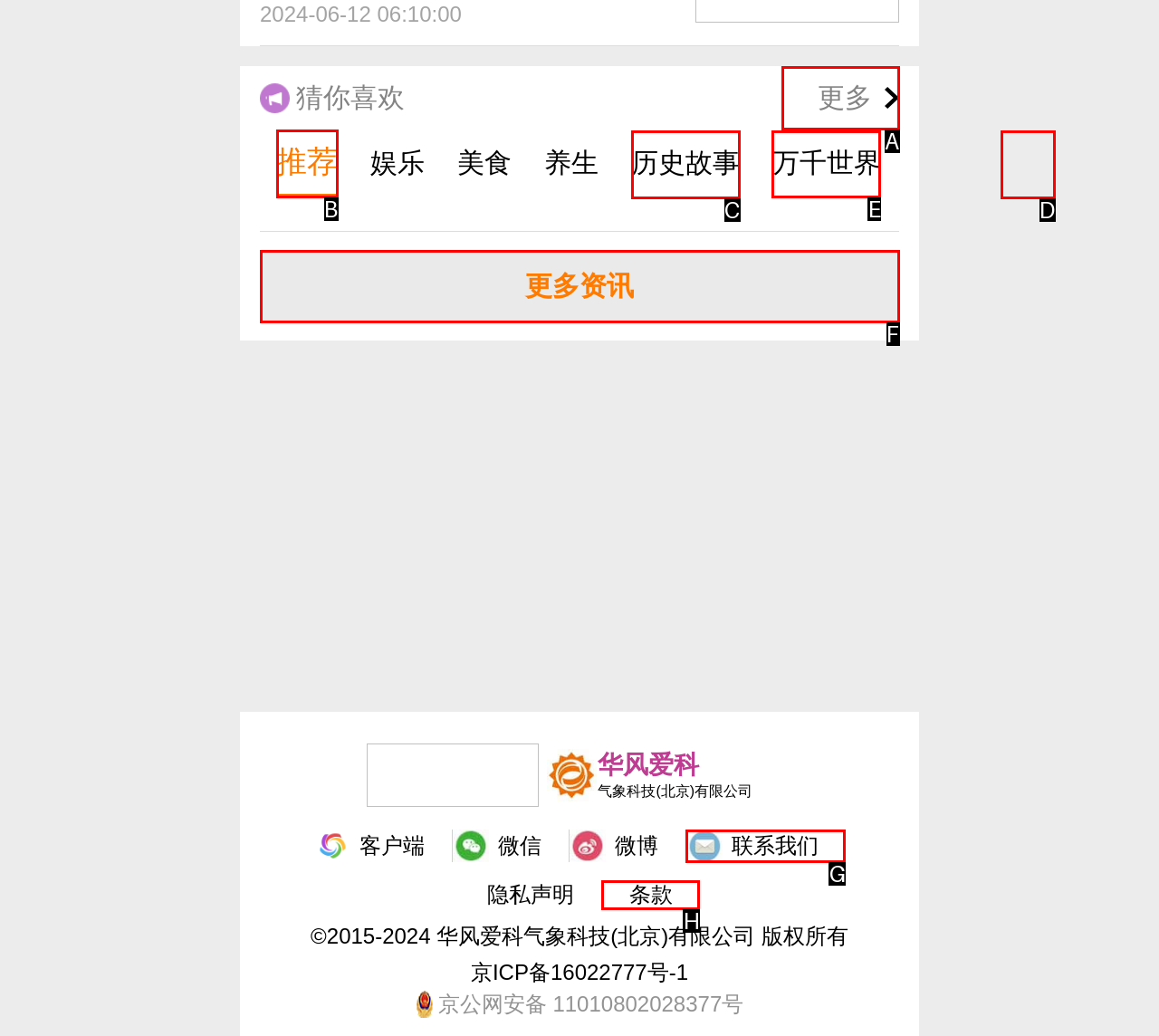Which UI element's letter should be clicked to achieve the task: Browse the '万千世界' category
Provide the letter of the correct choice directly.

E